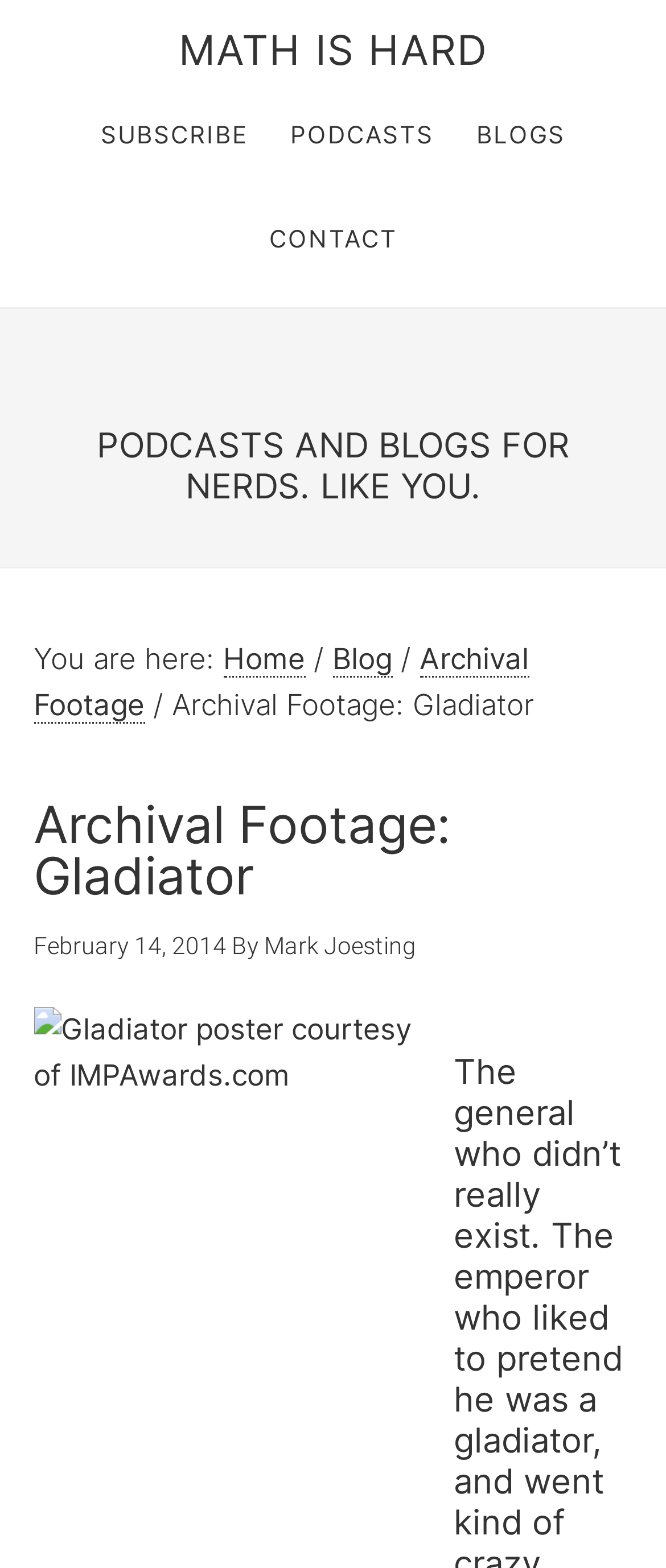Identify the bounding box coordinates of the part that should be clicked to carry out this instruction: "Explore 'Types of Security Hinges for Shed Doors'".

None